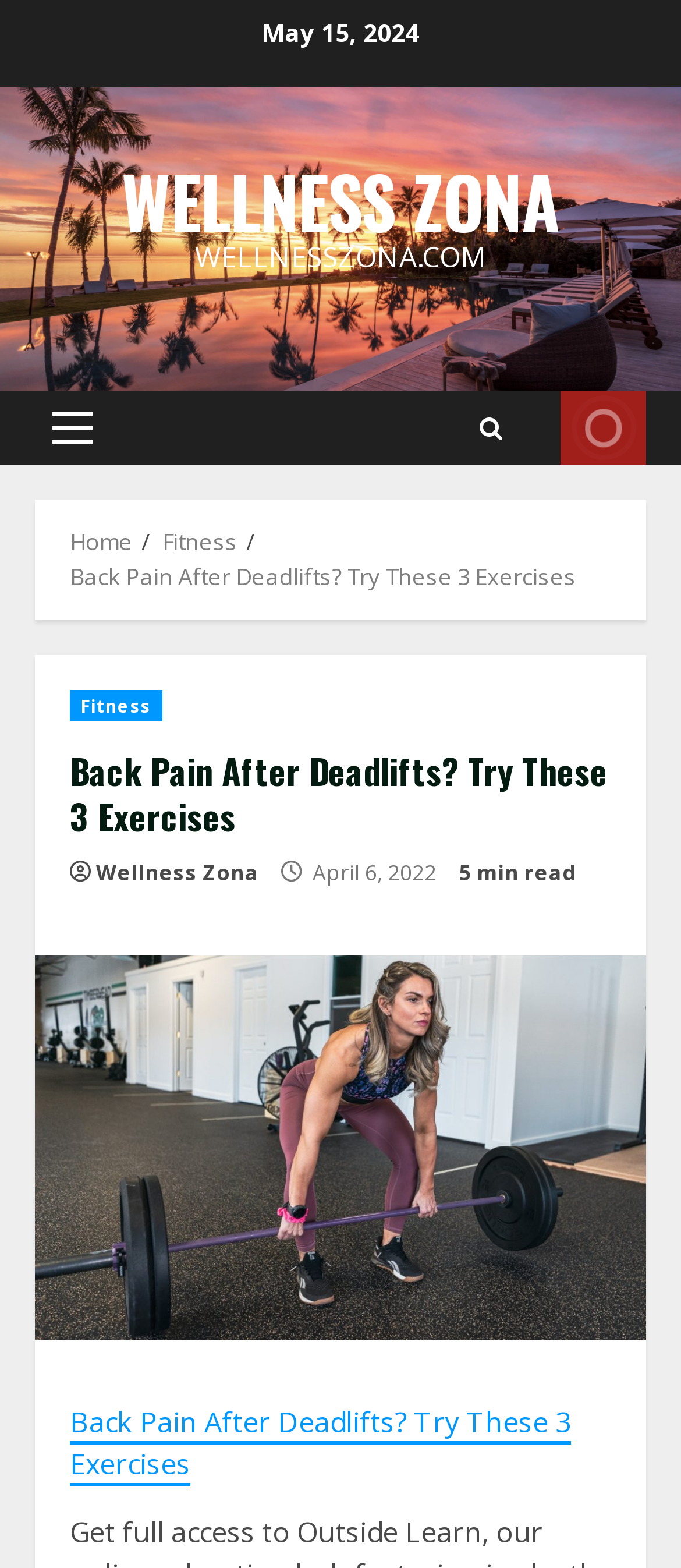Determine the bounding box coordinates for the area you should click to complete the following instruction: "read the article".

[0.103, 0.477, 0.897, 0.535]